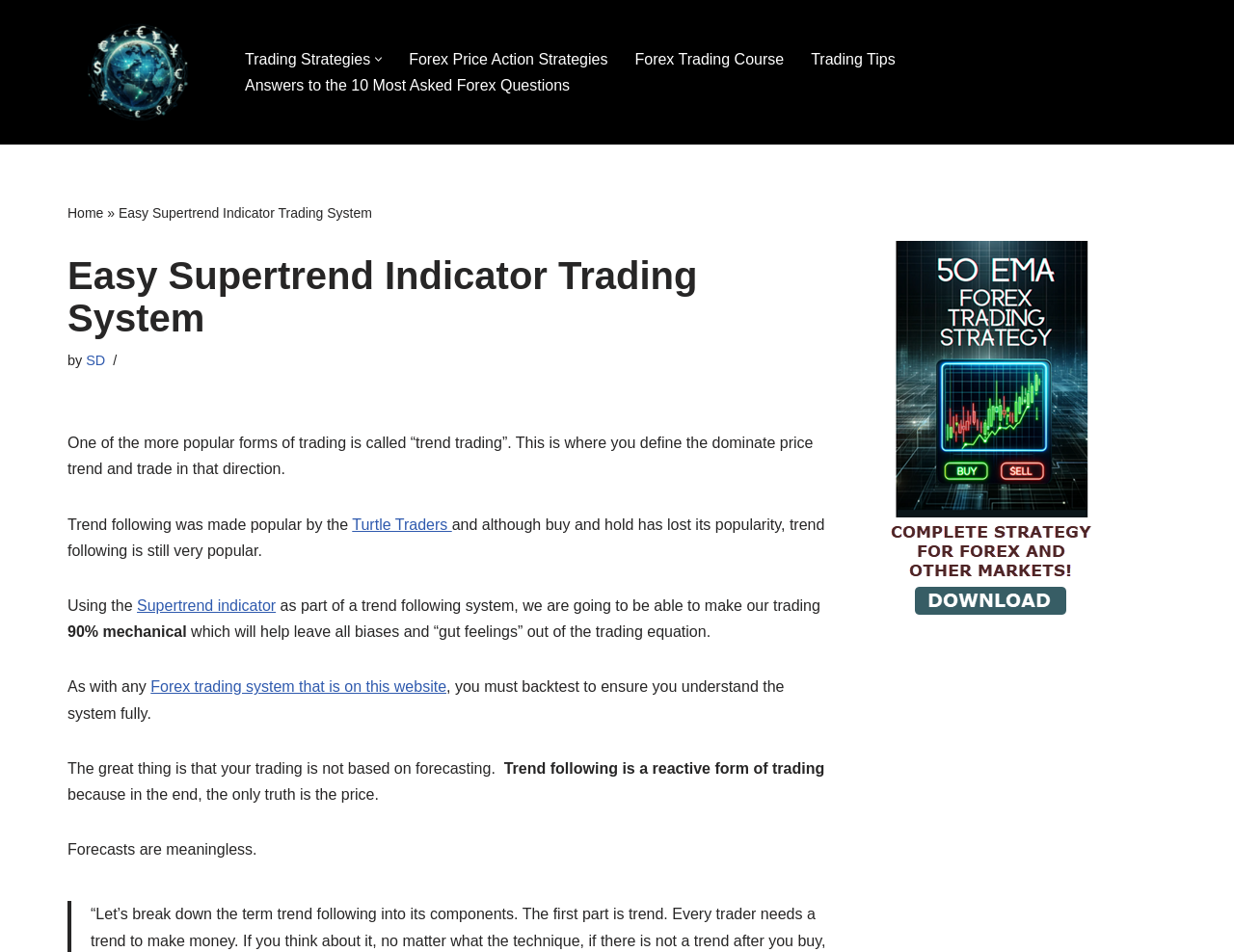What is the name of the popular form of trading mentioned?
Refer to the image and give a detailed answer to the question.

I found the answer by reading the text content of the static text elements. One of the elements mentions 'One of the more popular forms of trading is called “trend trading”'.